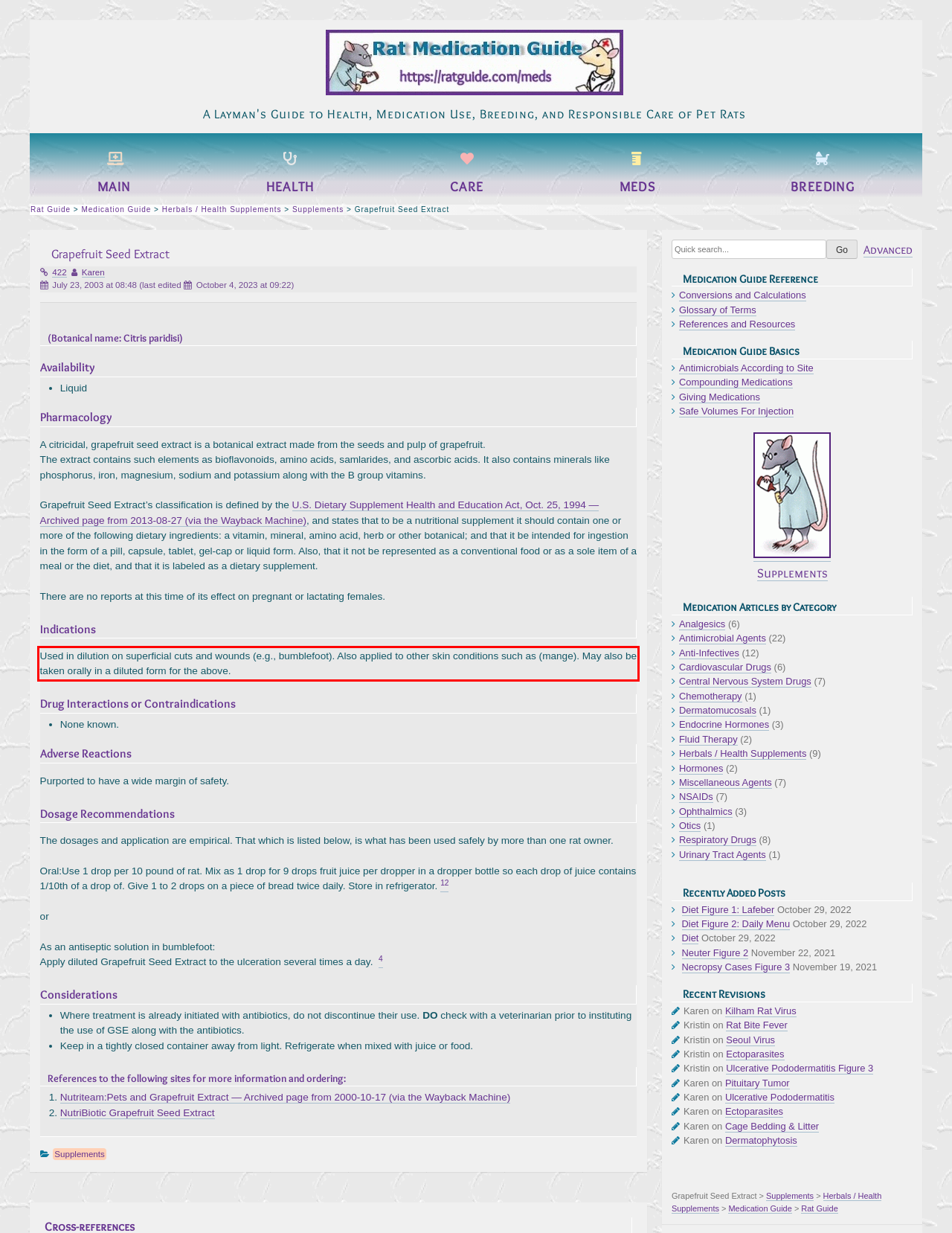Examine the webpage screenshot and use OCR to recognize and output the text within the red bounding box.

Used in dilution on superficial cuts and wounds (e.g., bumblefoot). Also applied to other skin conditions such as (mange). May also be taken orally in a diluted form for the above.